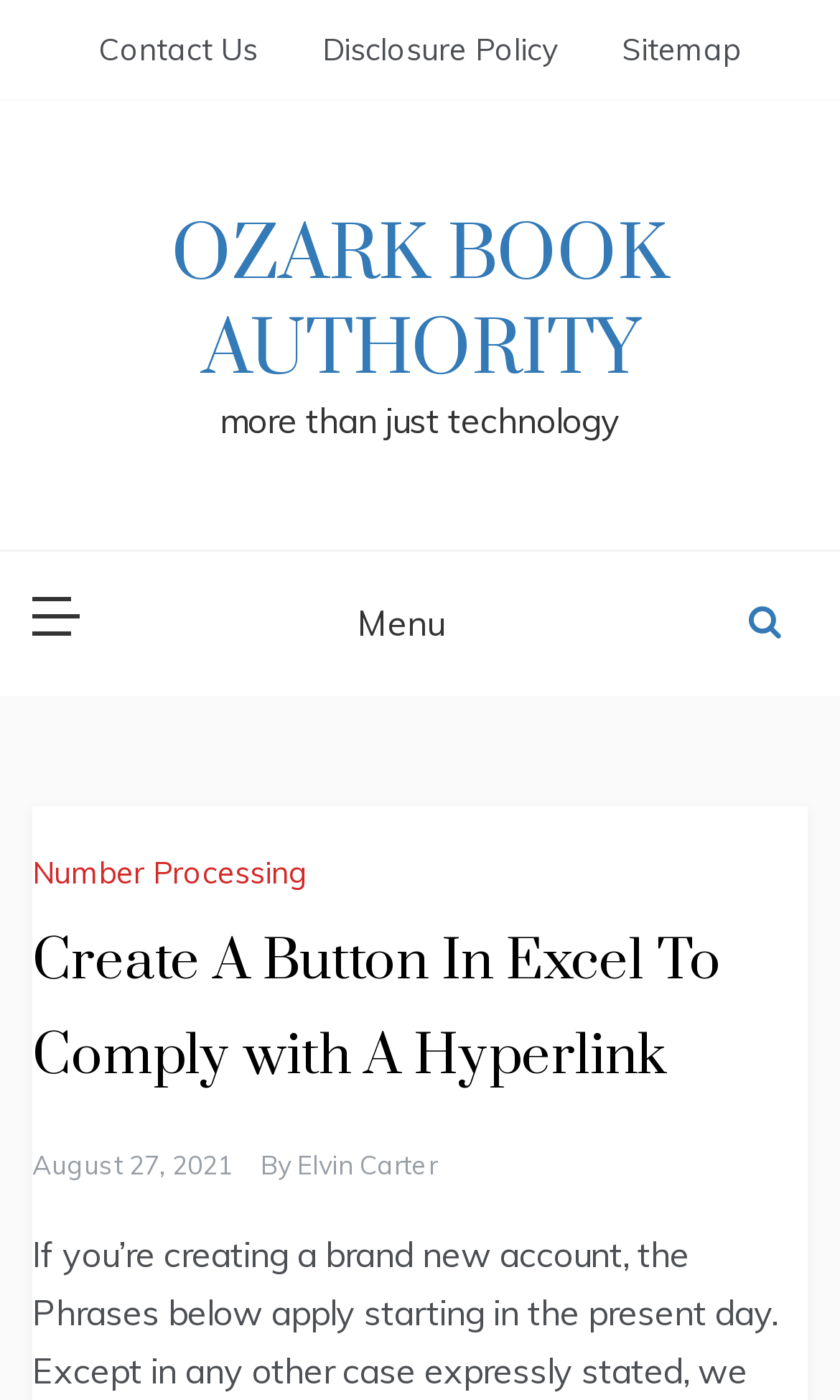Pinpoint the bounding box coordinates of the element to be clicked to execute the instruction: "click Contact Us".

[0.117, 0.005, 0.345, 0.066]